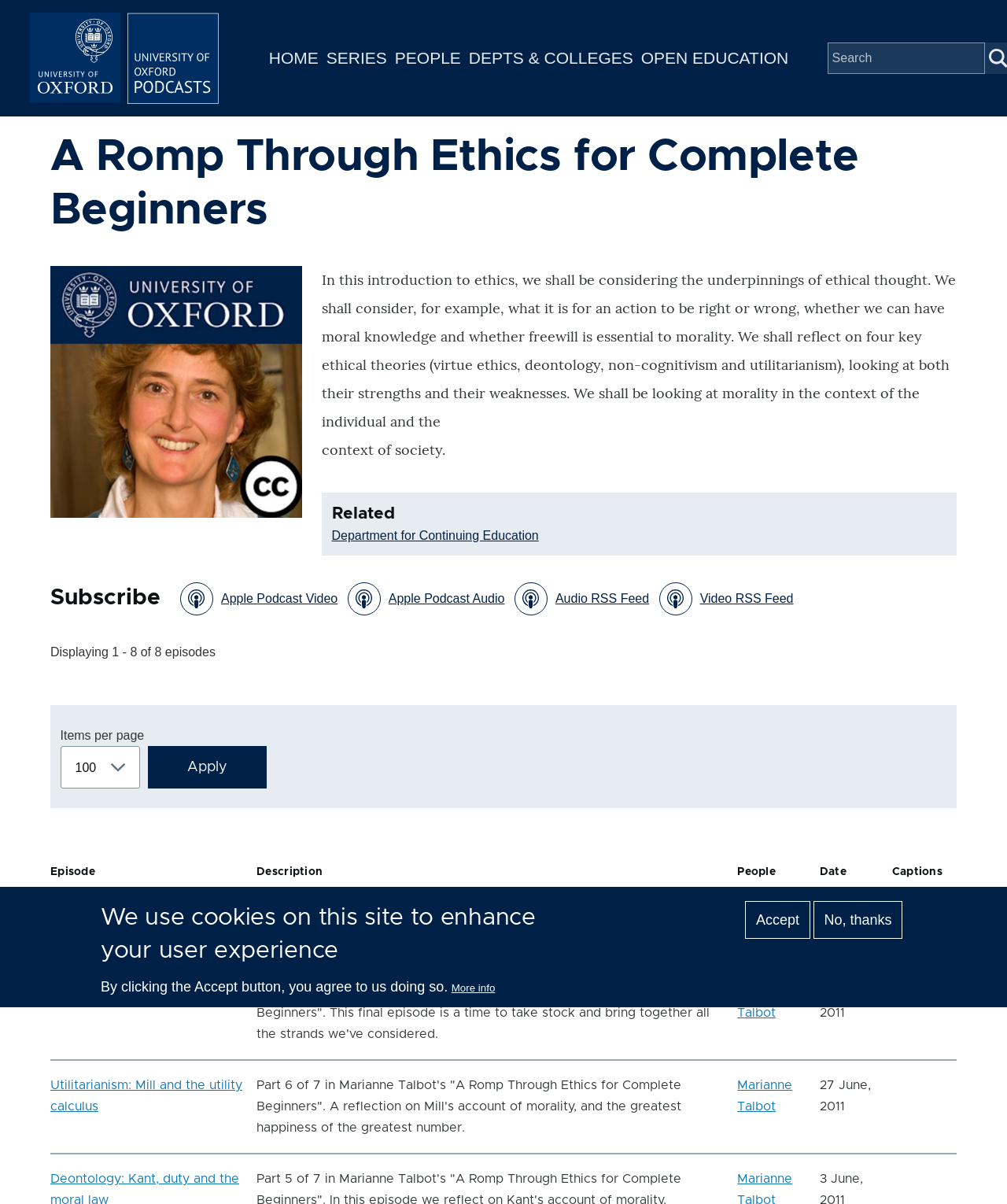Give the bounding box coordinates for this UI element: "Further reading and more...". The coordinates should be four float numbers between 0 and 1, arranged as [left, top, right, bottom].

[0.05, 0.758, 0.213, 0.769]